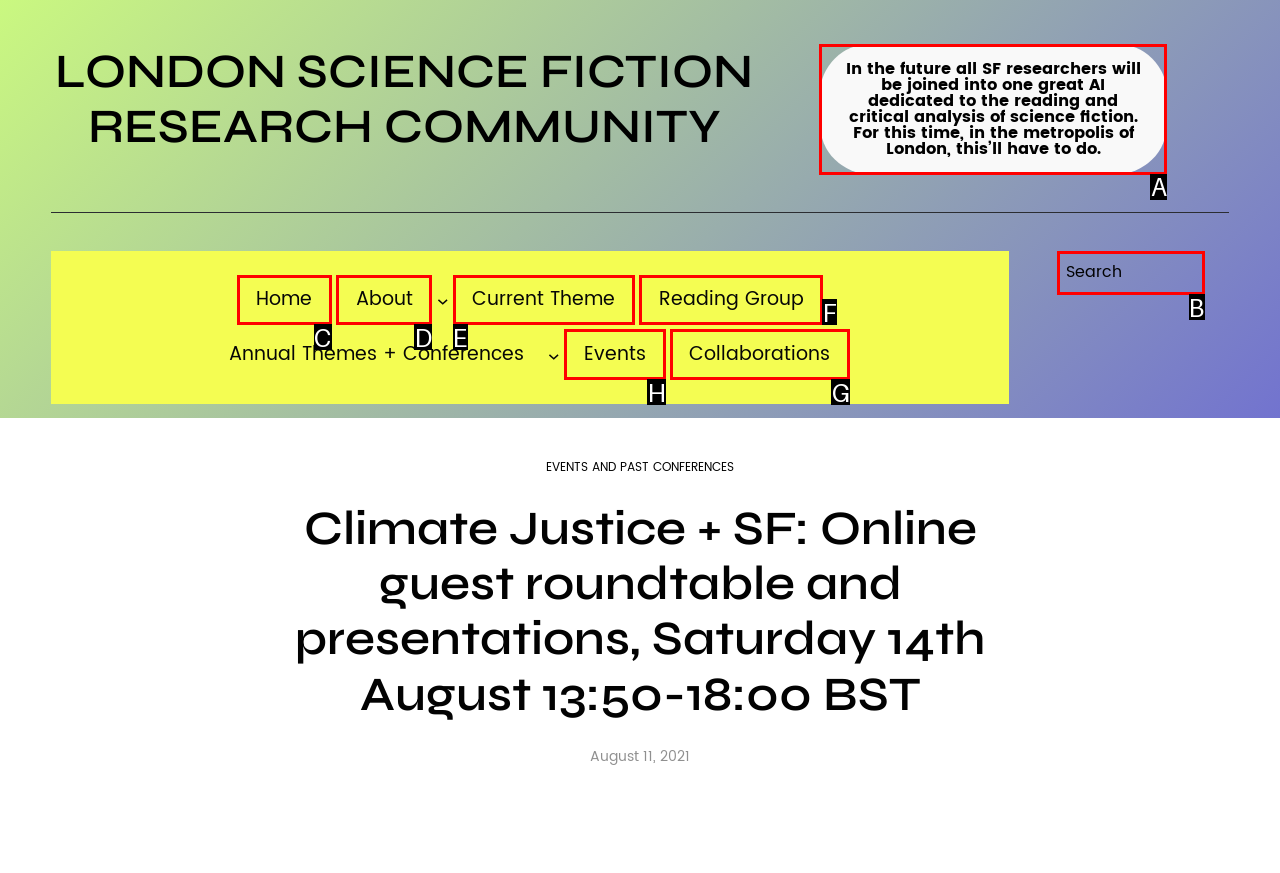Which HTML element should be clicked to complete the task: Click on Doctoral studies? Answer with the letter of the corresponding option.

None